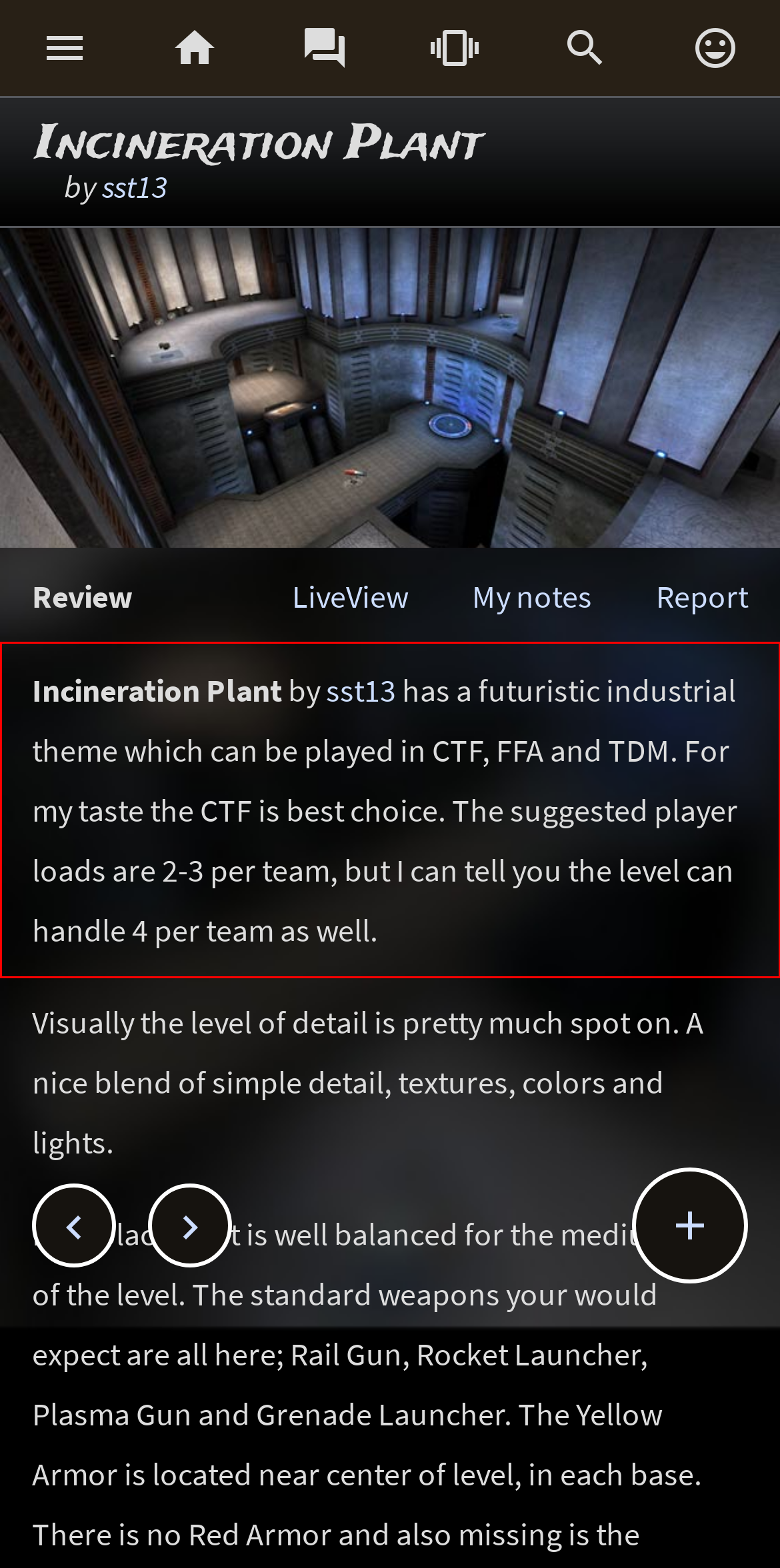Your task is to recognize and extract the text content from the UI element enclosed in the red bounding box on the webpage screenshot.

Incineration Plant by sst13 has a futuristic industrial theme which can be played in CTF, FFA and TDM. For my taste the CTF is best choice. The suggested player loads are 2-3 per team, but I can tell you the level can handle 4 per team as well.